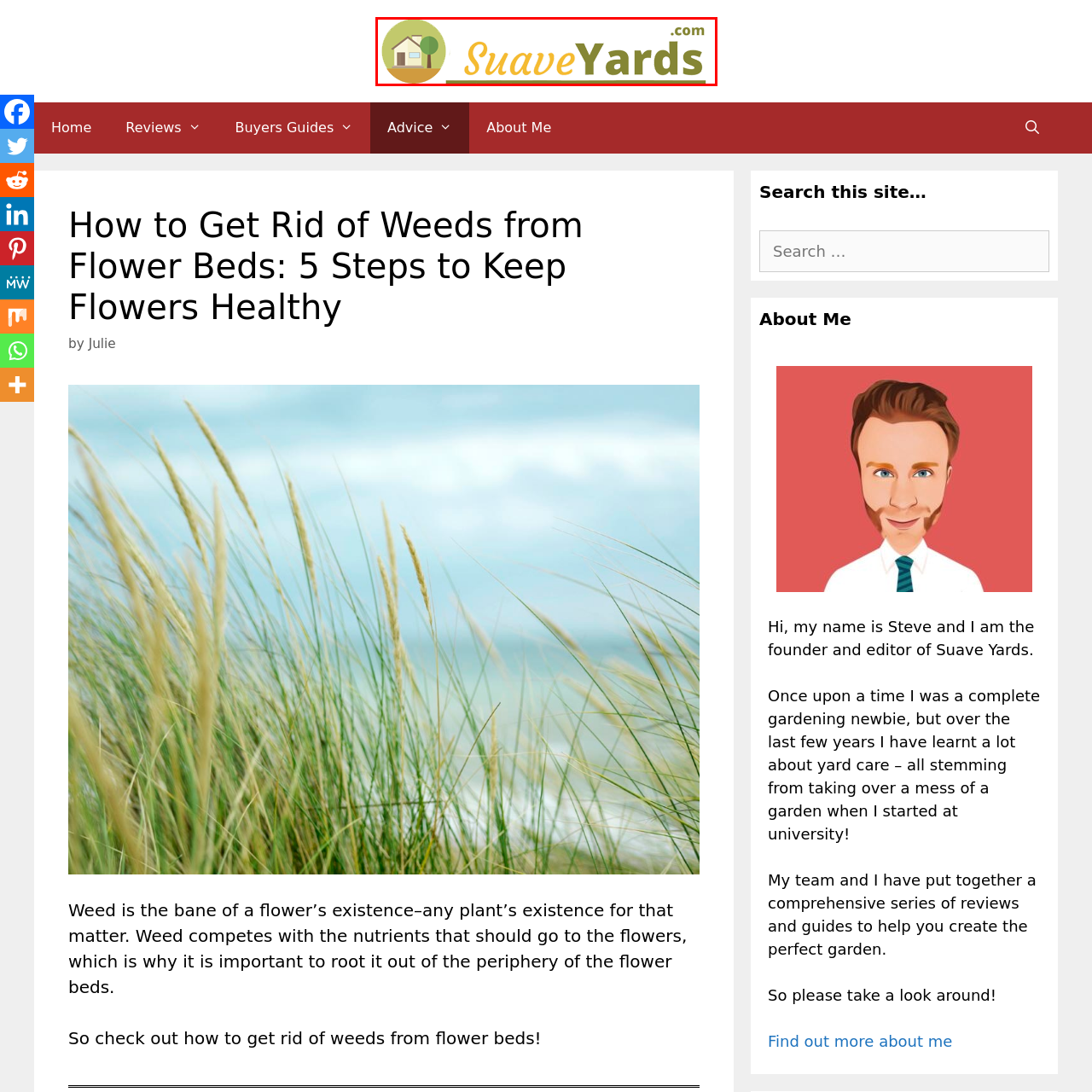Inspect the picture enclosed by the red border, What is the purpose of the Suave Yards logo? Provide your answer as a single word or phrase.

To appeal to gardening enthusiasts